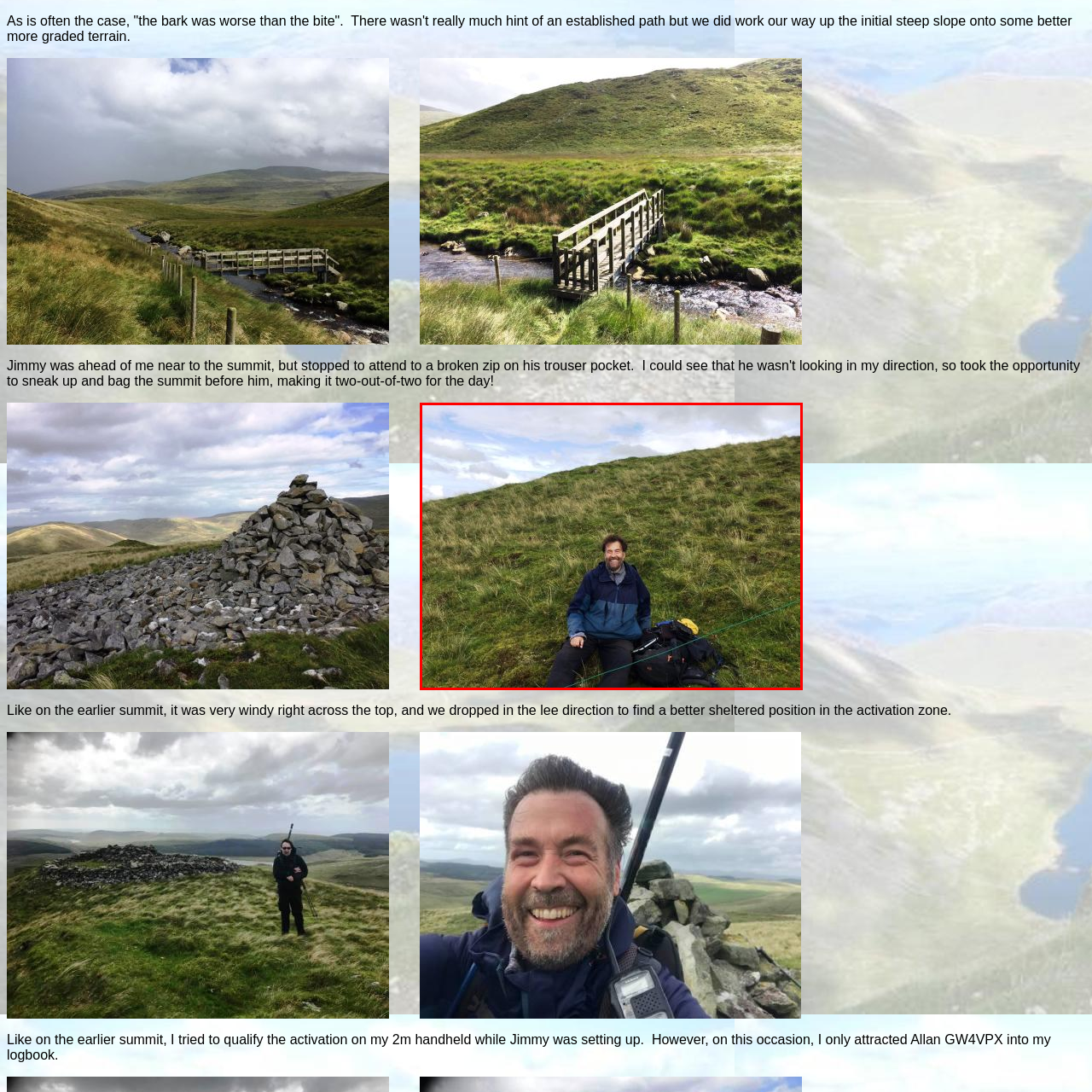Observe the visual content surrounded by a red rectangle, What type of environment is in the background? Respond using just one word or a short phrase.

Mountainous environment